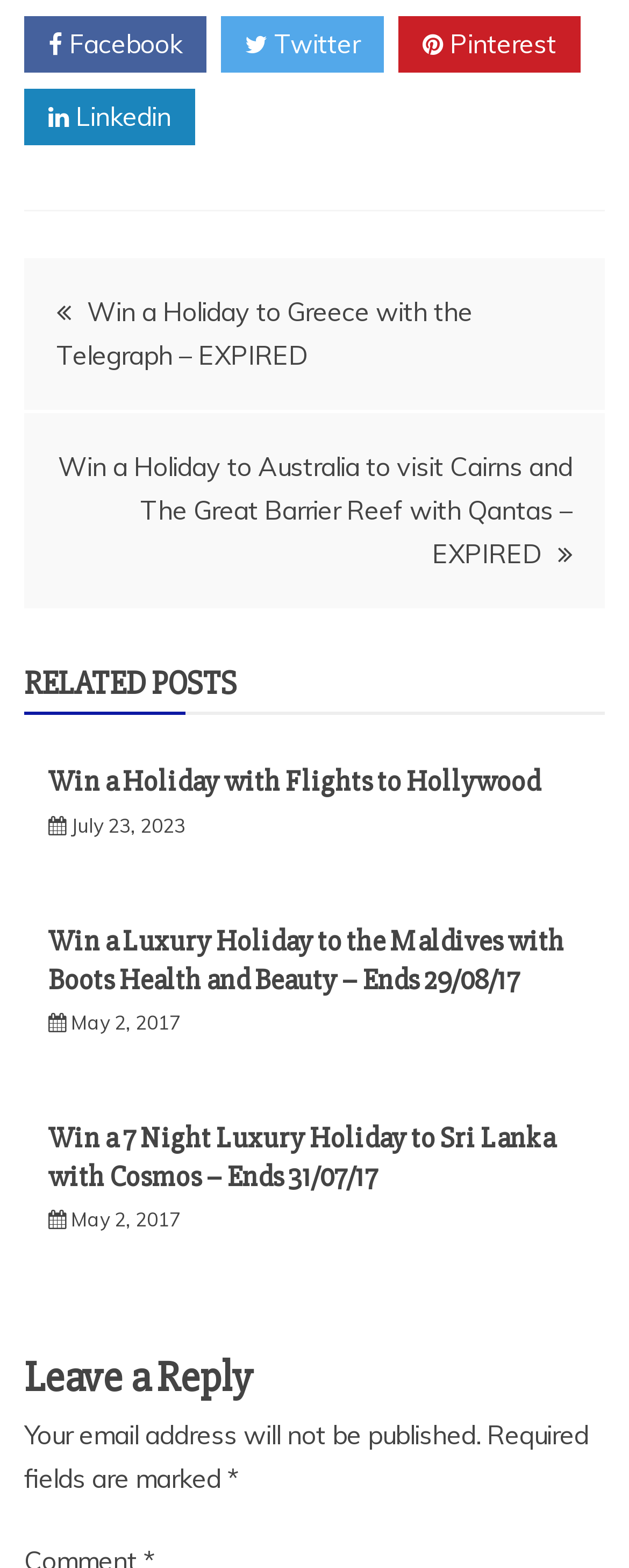What is the purpose of the links at the top?
Using the visual information, reply with a single word or short phrase.

Social media links